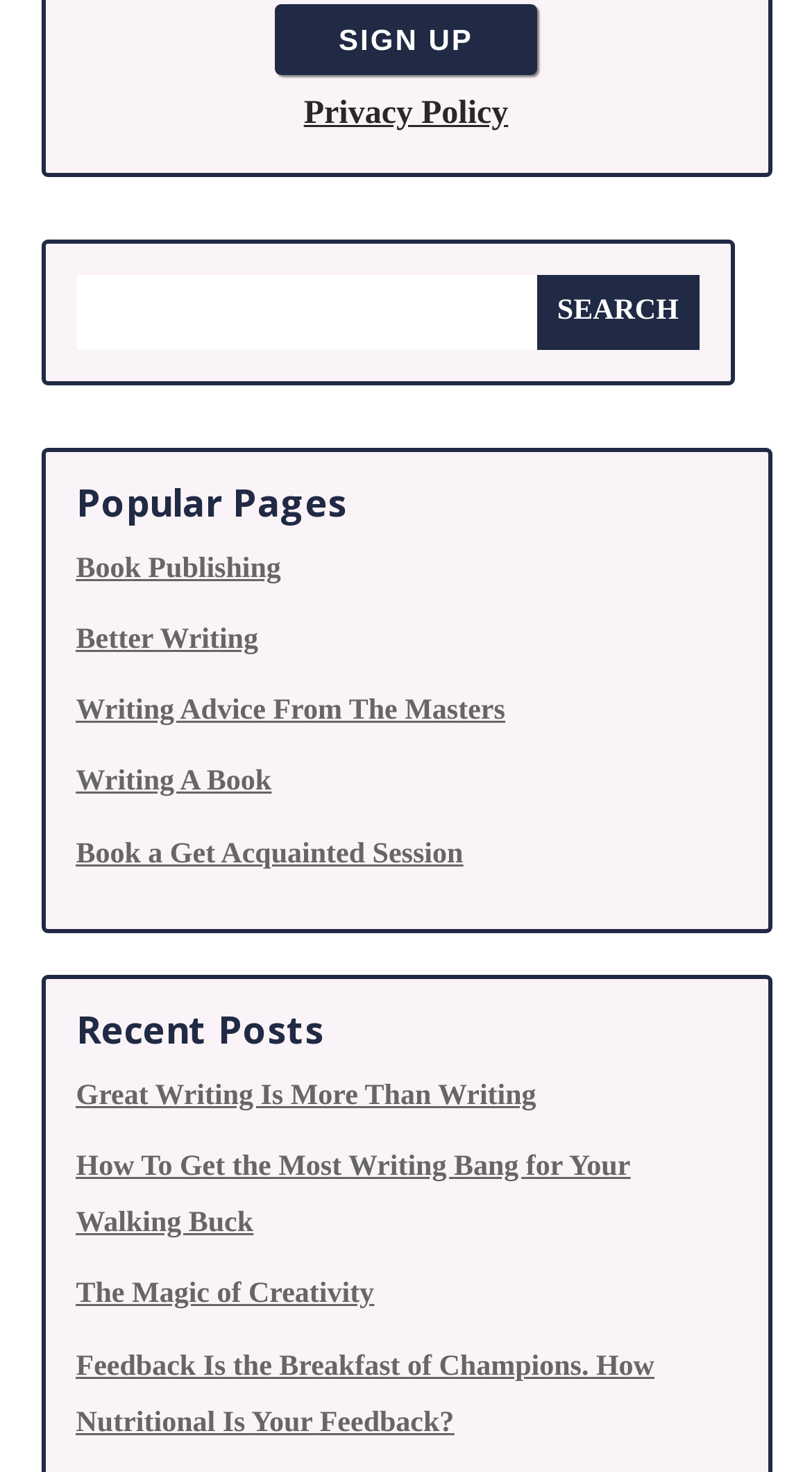Please find the bounding box coordinates of the element's region to be clicked to carry out this instruction: "call the phone number".

None